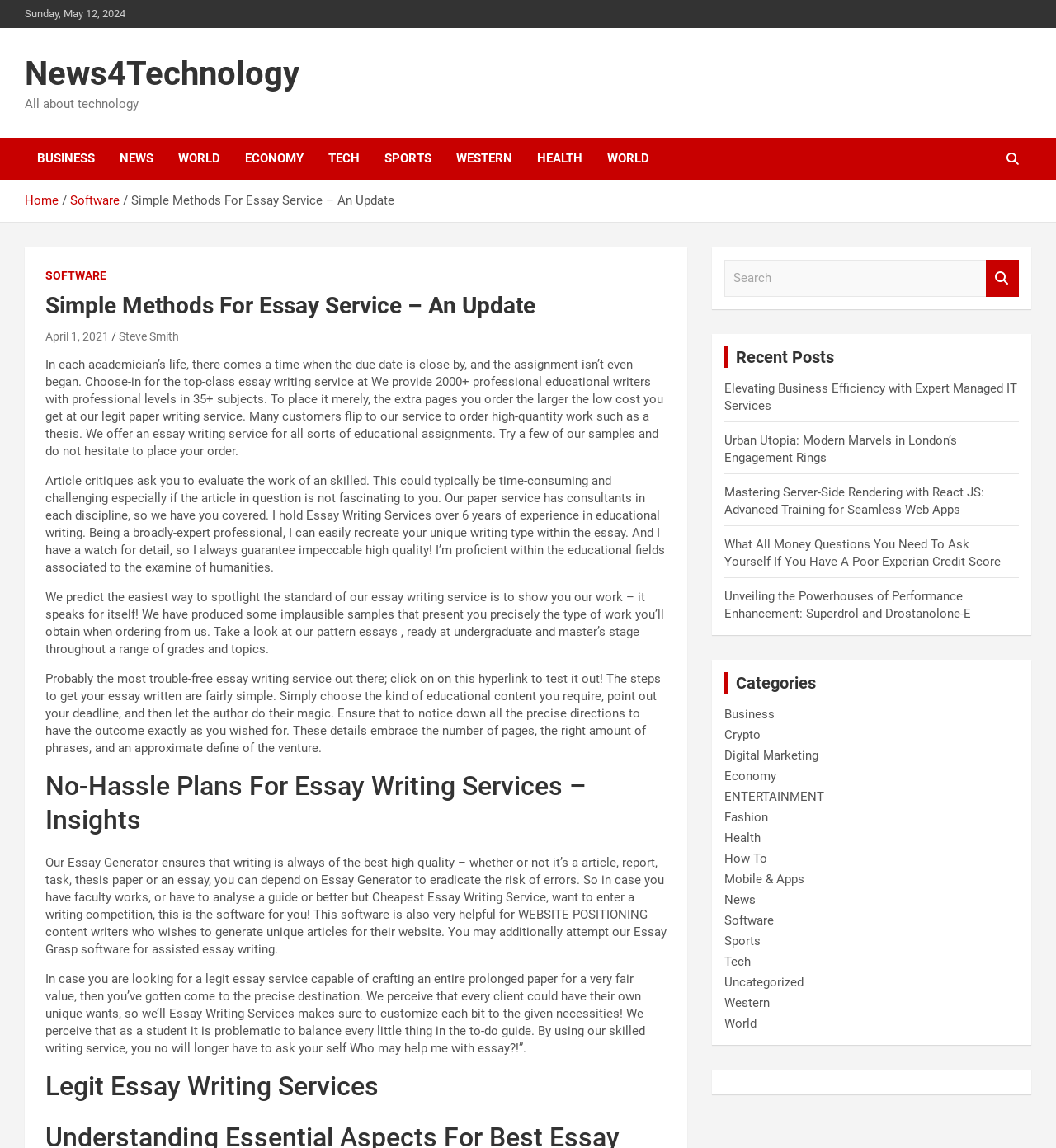Using the provided element description: "How To", determine the bounding box coordinates of the corresponding UI element in the screenshot.

[0.686, 0.741, 0.727, 0.754]